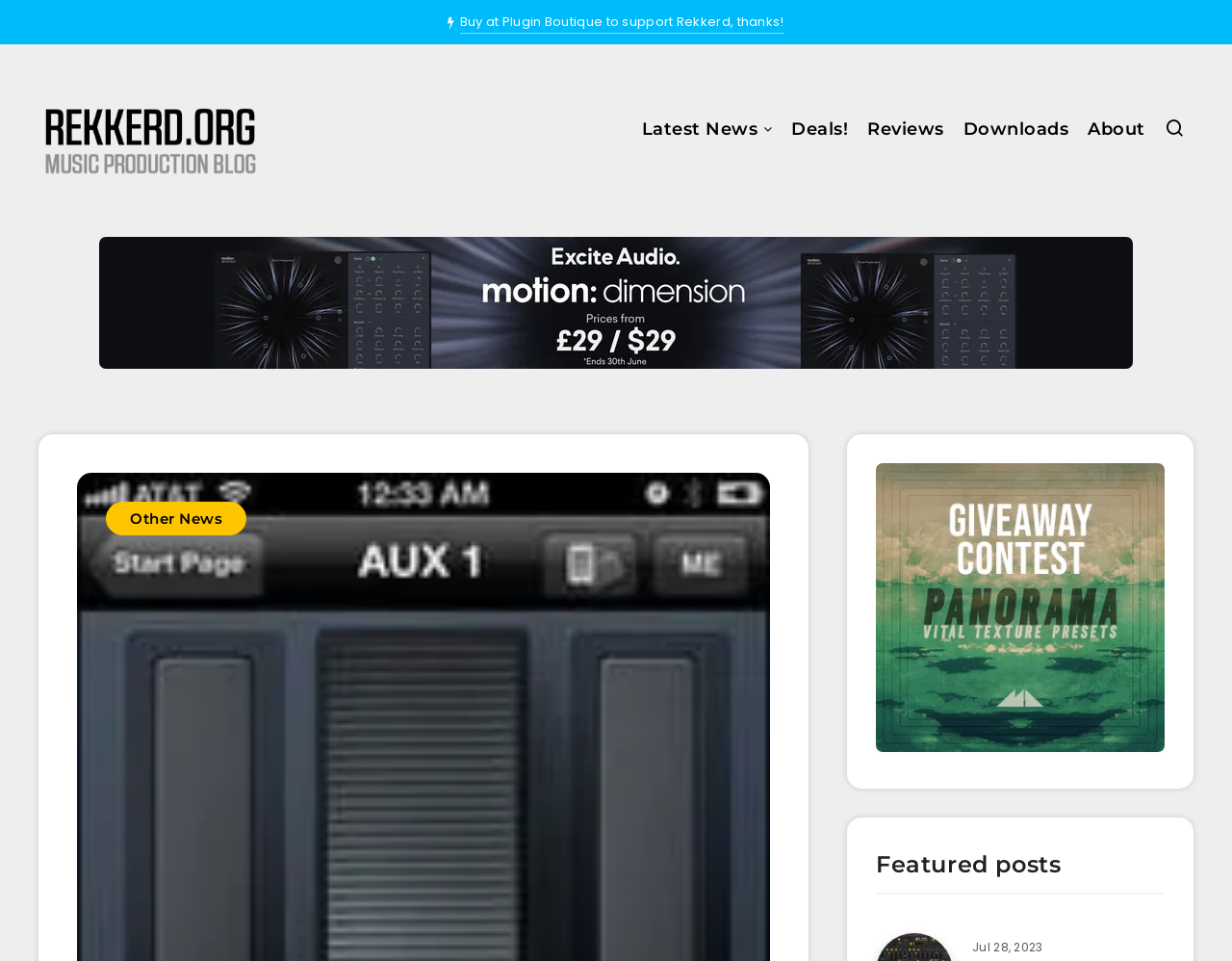Provide a one-word or one-phrase answer to the question:
What is the name of the plugin boutique?

Plugin Boutique